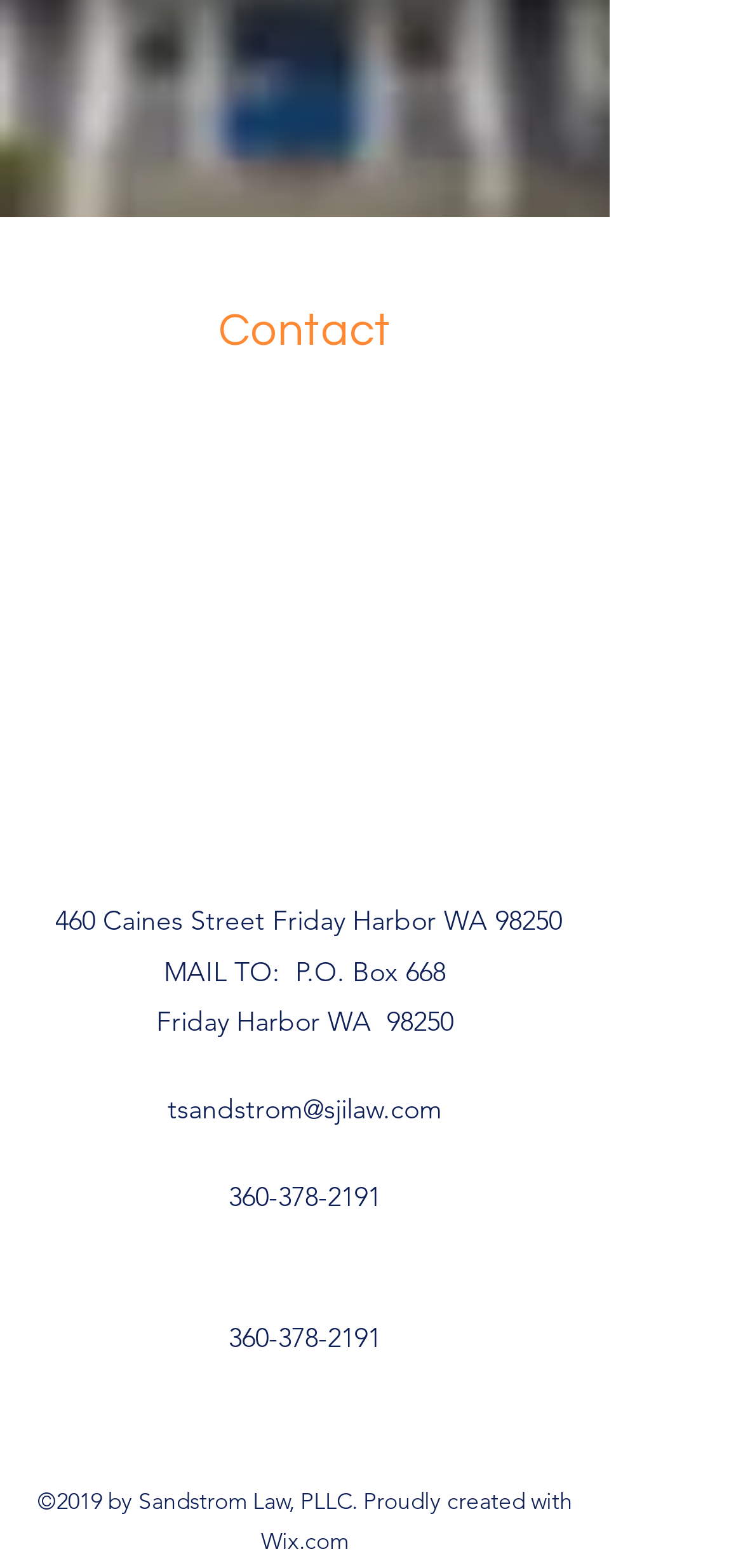Using the information shown in the image, answer the question with as much detail as possible: What is the street address of the law firm?

I found the street address by looking at the StaticText element with the OCR text '460 Caines Street Friday Harbor WA 98250' which is located at the top of the page.